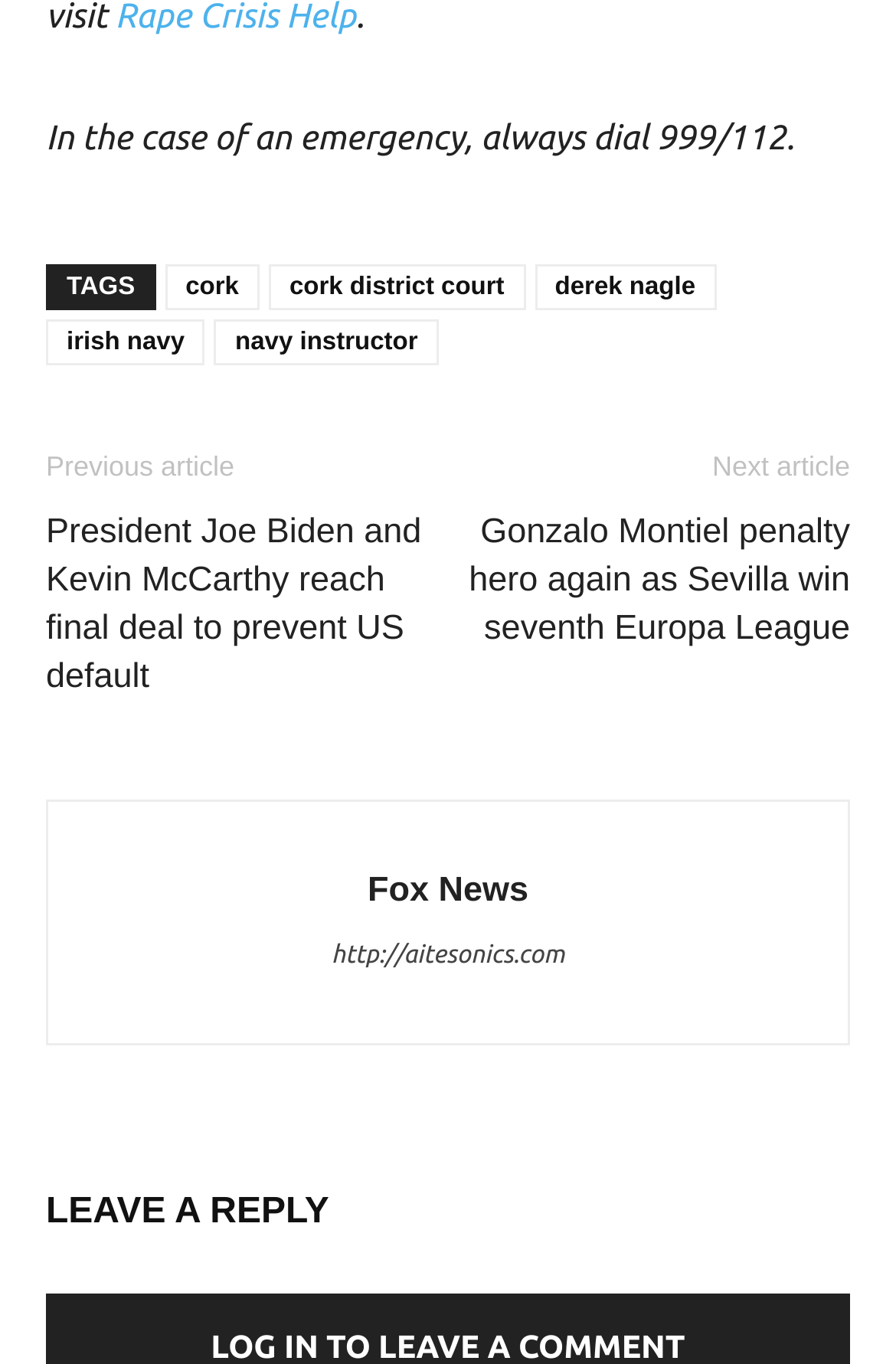How many links are in the footer?
Your answer should be a single word or phrase derived from the screenshot.

8